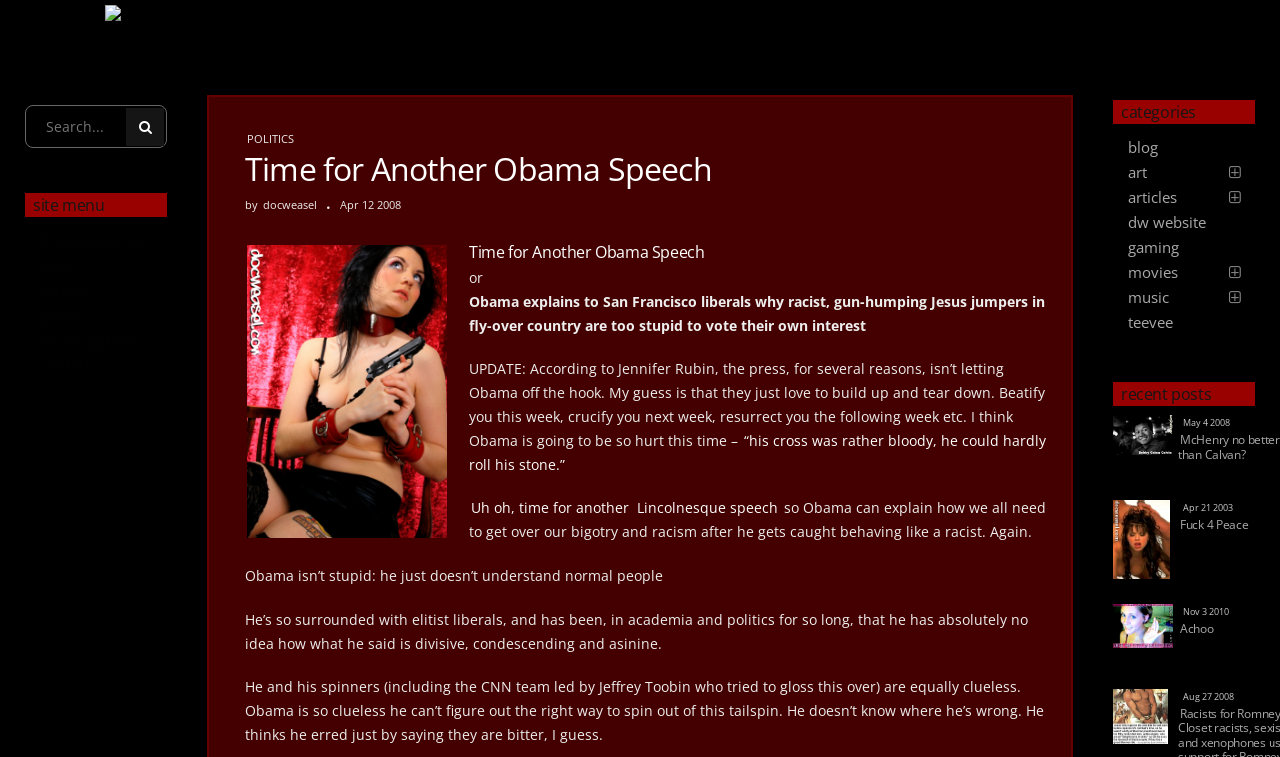Find the bounding box coordinates of the clickable element required to execute the following instruction: "View the comics page". Provide the coordinates as four float numbers between 0 and 1, i.e., [left, top, right, bottom].

[0.02, 0.368, 0.13, 0.401]